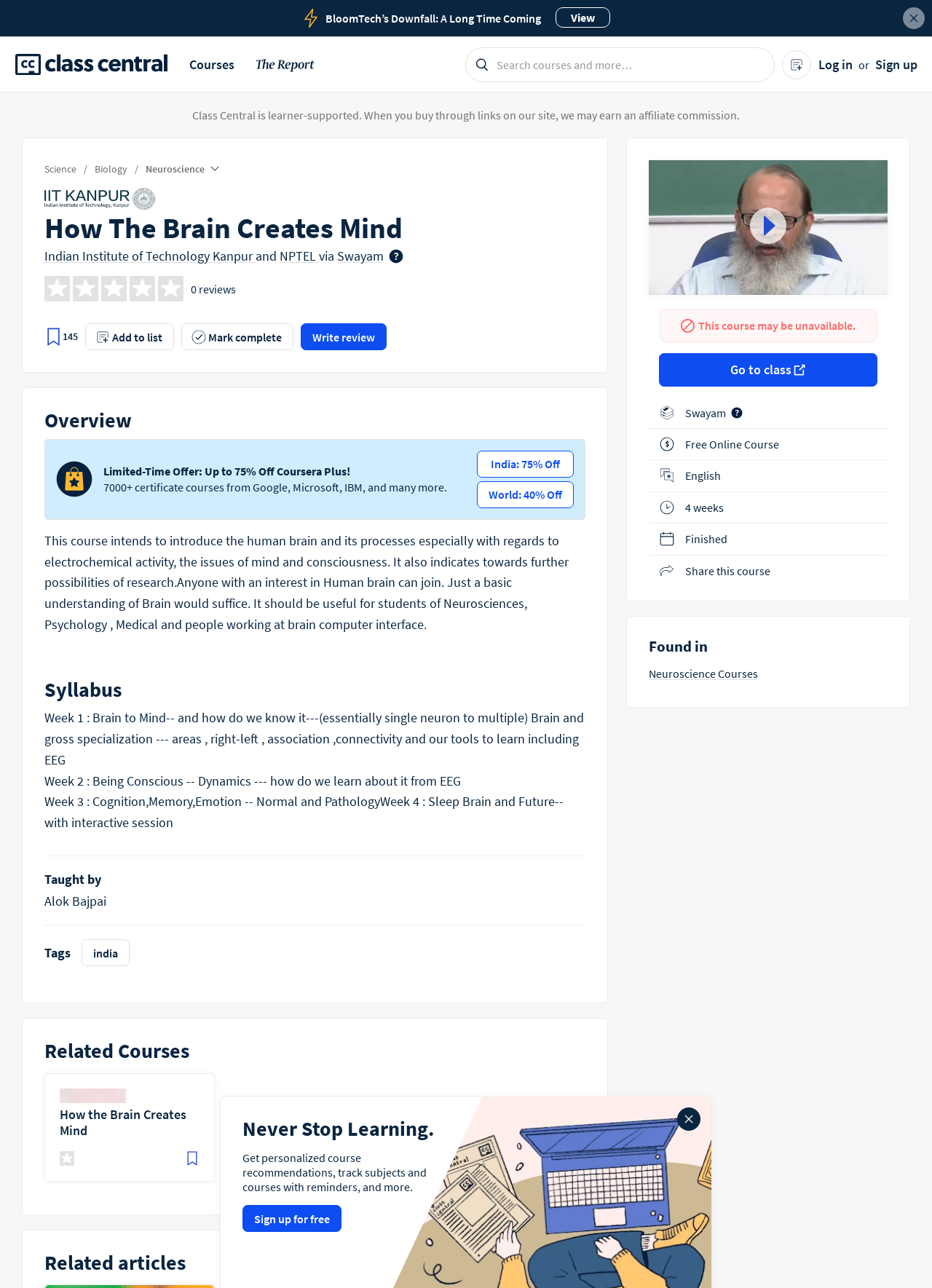Using the details in the image, give a detailed response to the question below:
Who is the instructor of the course?

I found the answer by looking at the static text element with the text 'Alok Bajpai' which is a child of the element with the heading 'Taught by'.